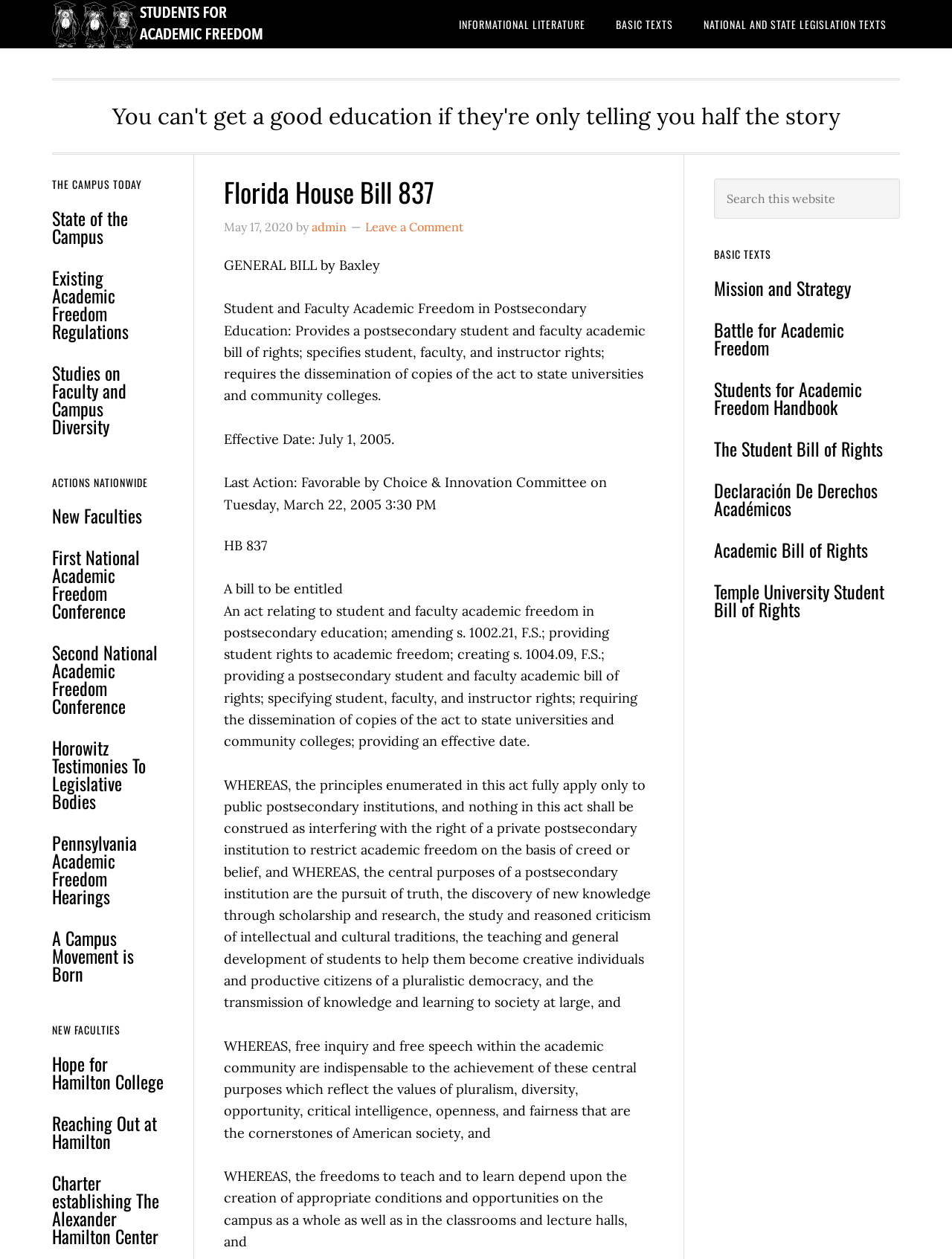Answer the question with a single word or phrase: 
What is the name of the bill?

Florida House Bill 837